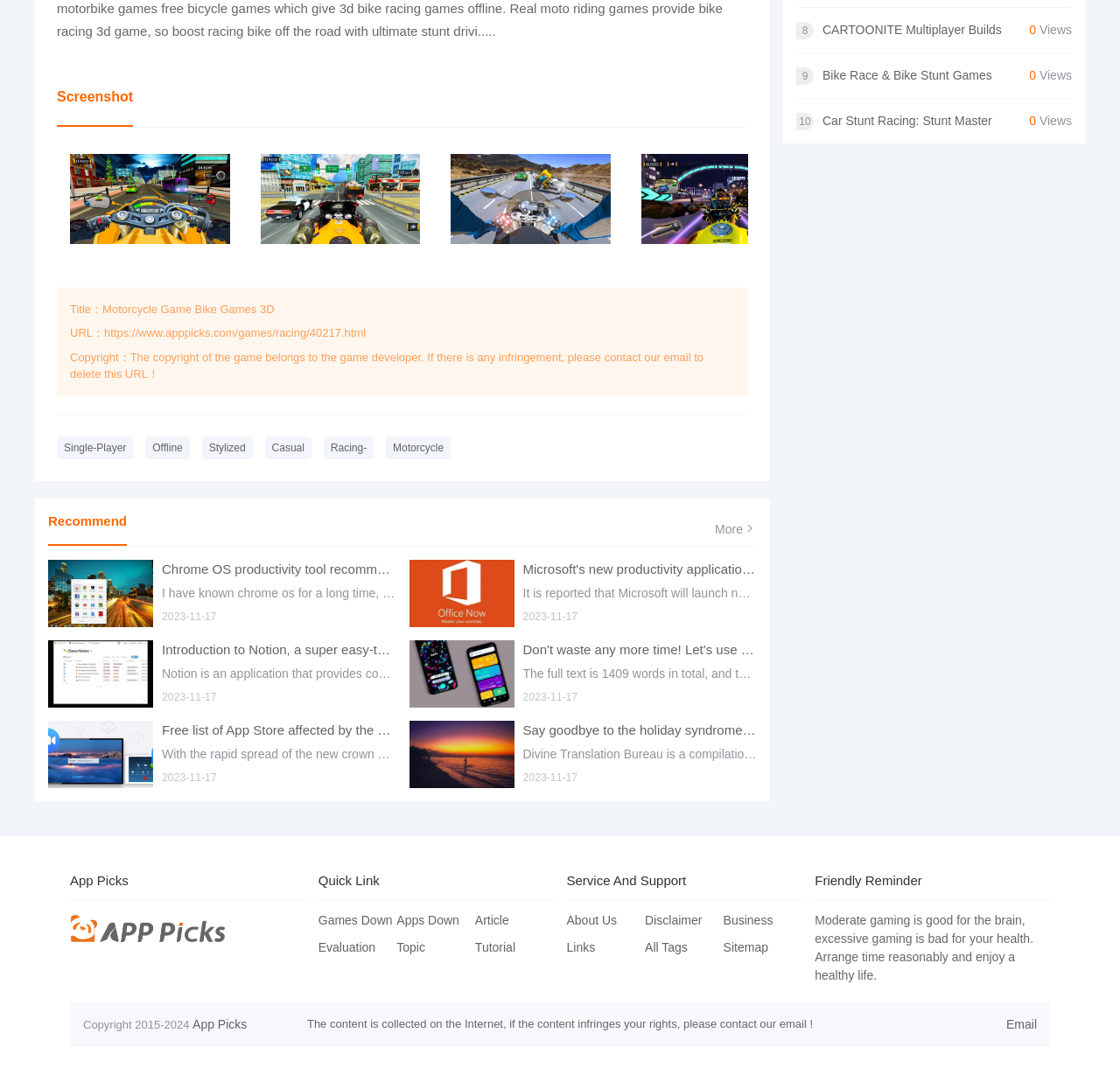Please identify the bounding box coordinates of the area that needs to be clicked to fulfill the following instruction: "Click the 'More' link."

[0.638, 0.479, 0.676, 0.498]